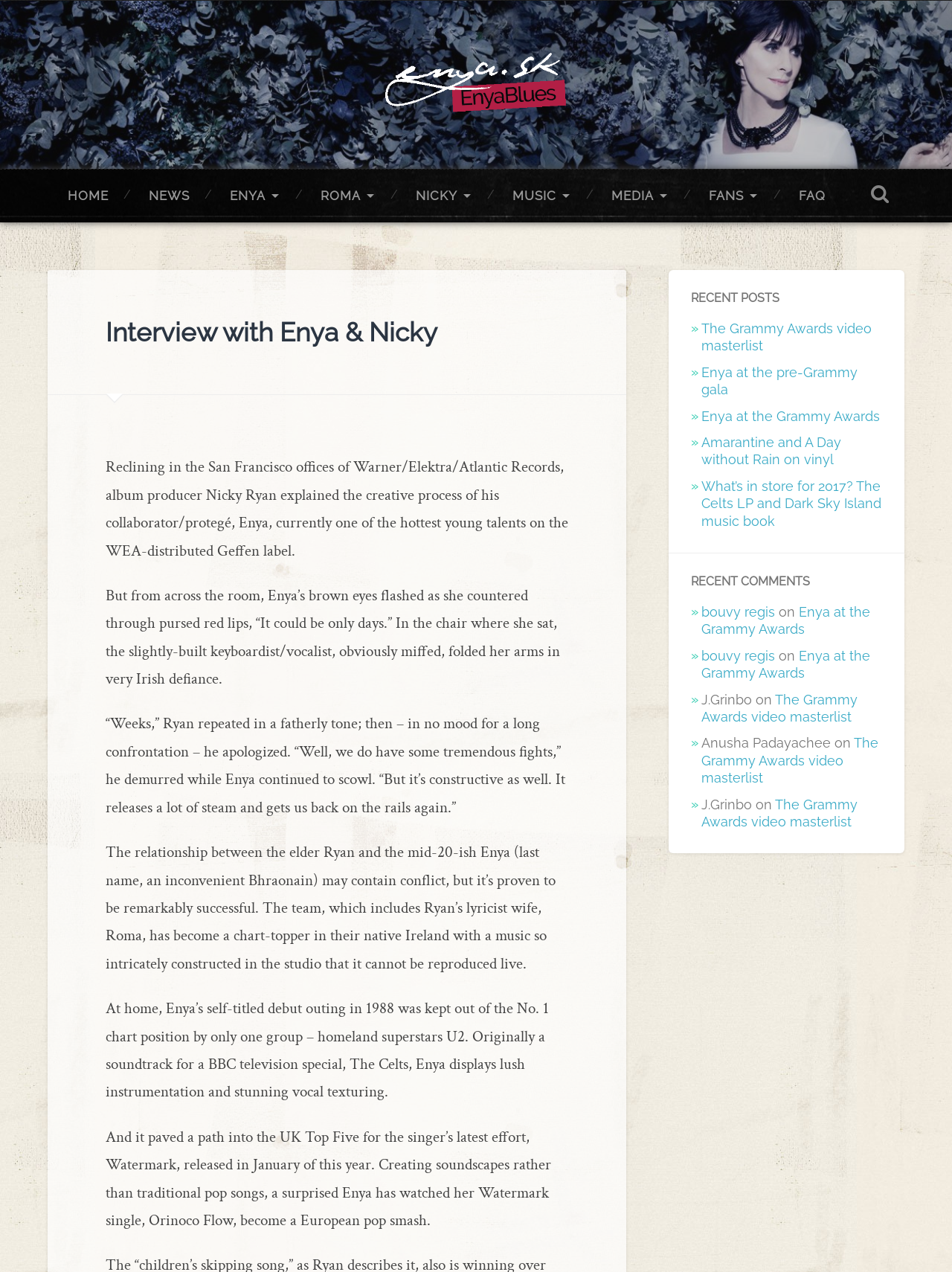Using the details in the image, give a detailed response to the question below:
What is the name of the television special for which Enya's self-titled debut outing was originally a soundtrack?

The article mentions that Enya's self-titled debut outing in 1988 was originally a soundtrack for a BBC television special, The Celts.